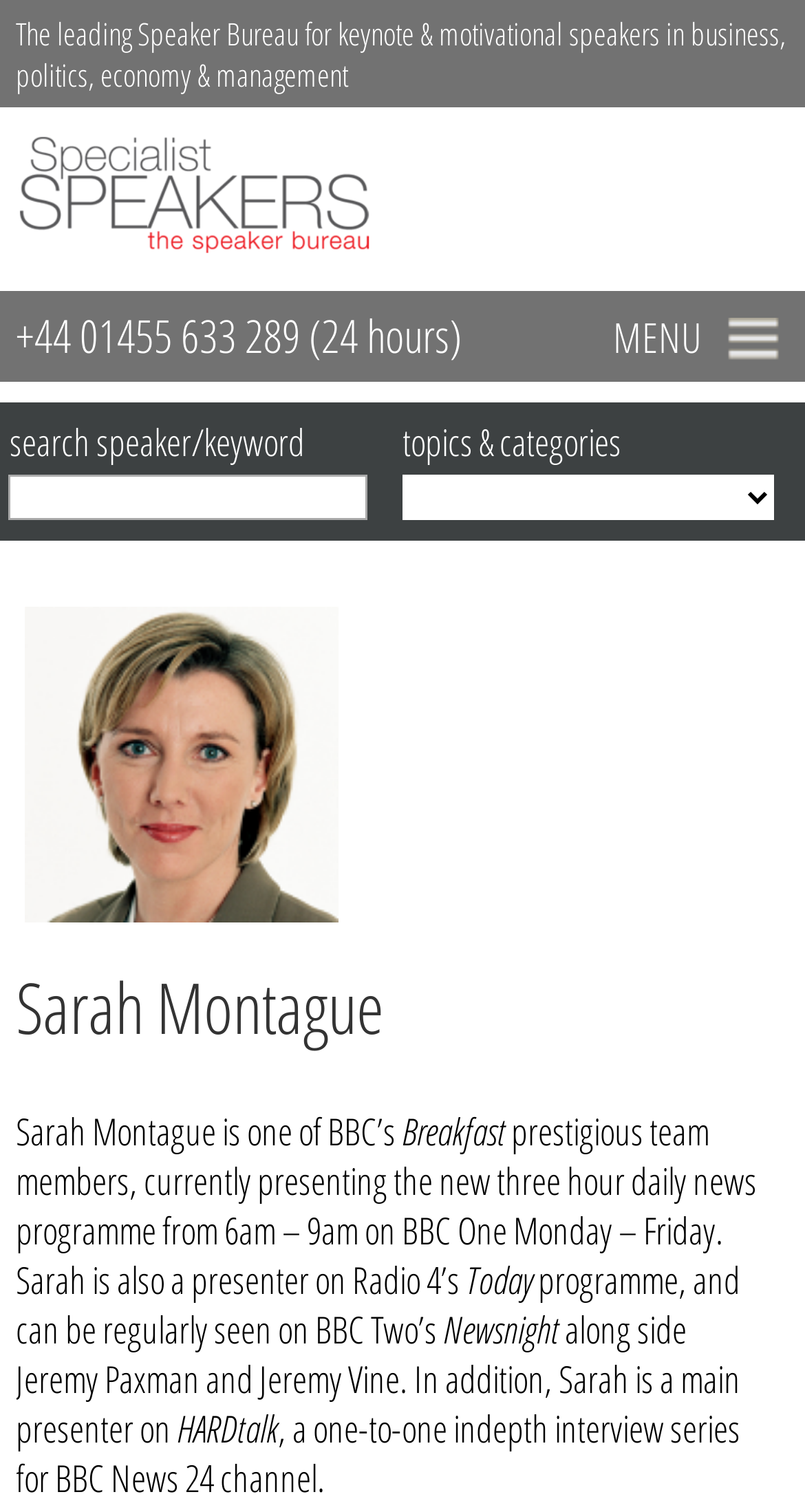Generate a detailed explanation of the webpage's features and information.

The webpage is a speaker profile page for Sarah Montague, a renowned BBC presenter. At the top, there is a static text describing the leading speaker bureau for keynote and motivational speakers in business, politics, economy, and management. Below this, there is a link to the speaker bureau's homepage, accompanied by a small image of the bureau's logo.

To the right of the logo, there is a navigation menu with seven links: home, about, speakers, contact us, event services, video library, and speaker channel. Each link is positioned horizontally, with the home link at the top and the speaker channel link at the bottom.

On the top-right corner, there is a phone number (+44 01455 633 289) and a "MENU" text, accompanied by a small image of a navigation icon. Below this, there is a search bar with a placeholder text "search speaker/keyword" and a combobox for selecting topics and categories.

The main content of the page is dedicated to Sarah Montague's profile. There is a large image of Sarah Montague on the left, accompanied by a heading with her name. Below the image, there is a brief biography of Sarah, describing her as a prestigious team member of BBC's Breakfast and Today programs, as well as a presenter on Radio 4's Today program and BBC Two's Newsnight. The biography also mentions her work on HARDtalk, a one-to-one in-depth interview series for BBC News 24 channel.